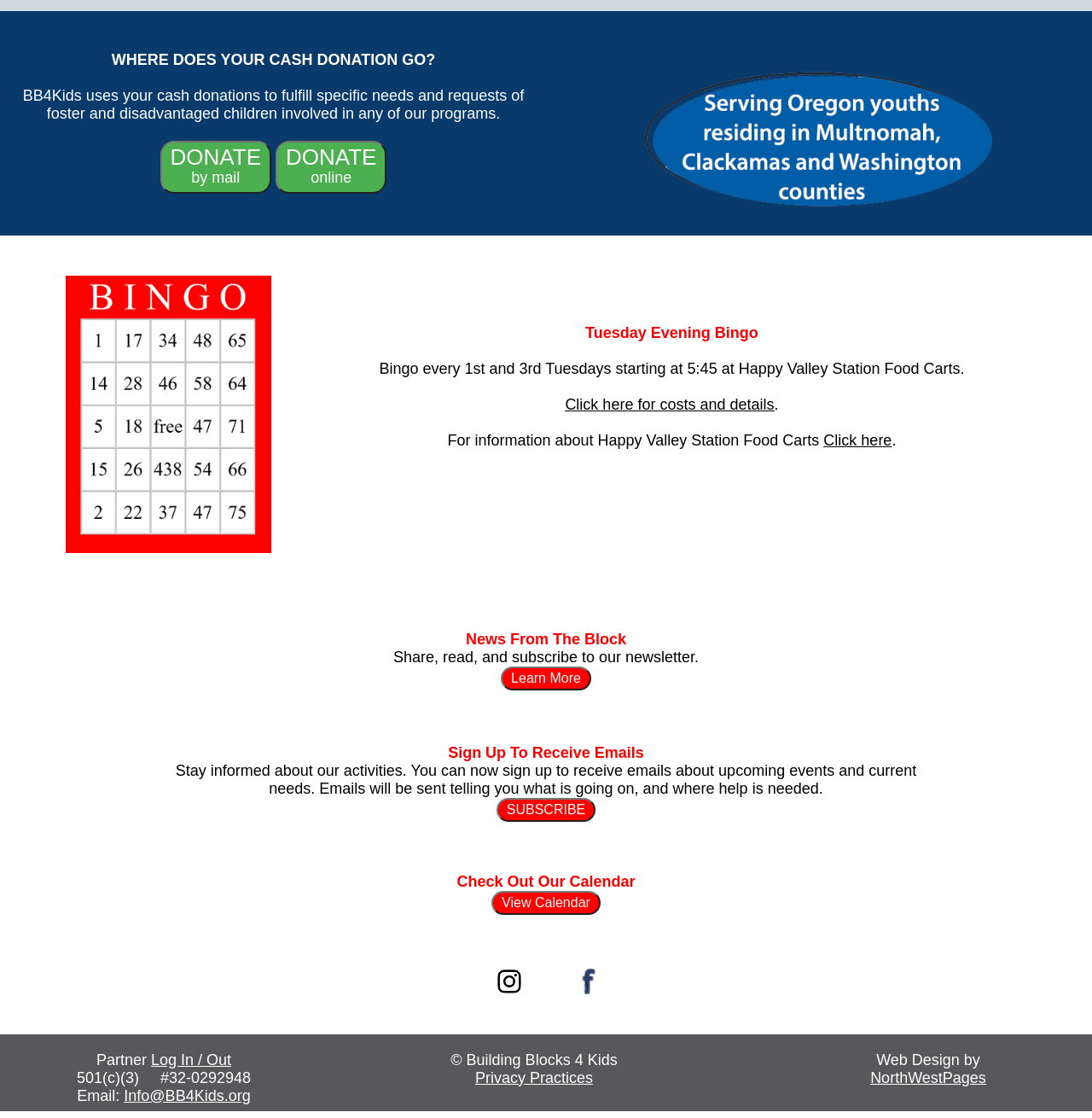What is the purpose of the organization?
Based on the image, respond with a single word or phrase.

To help foster and disadvantaged children